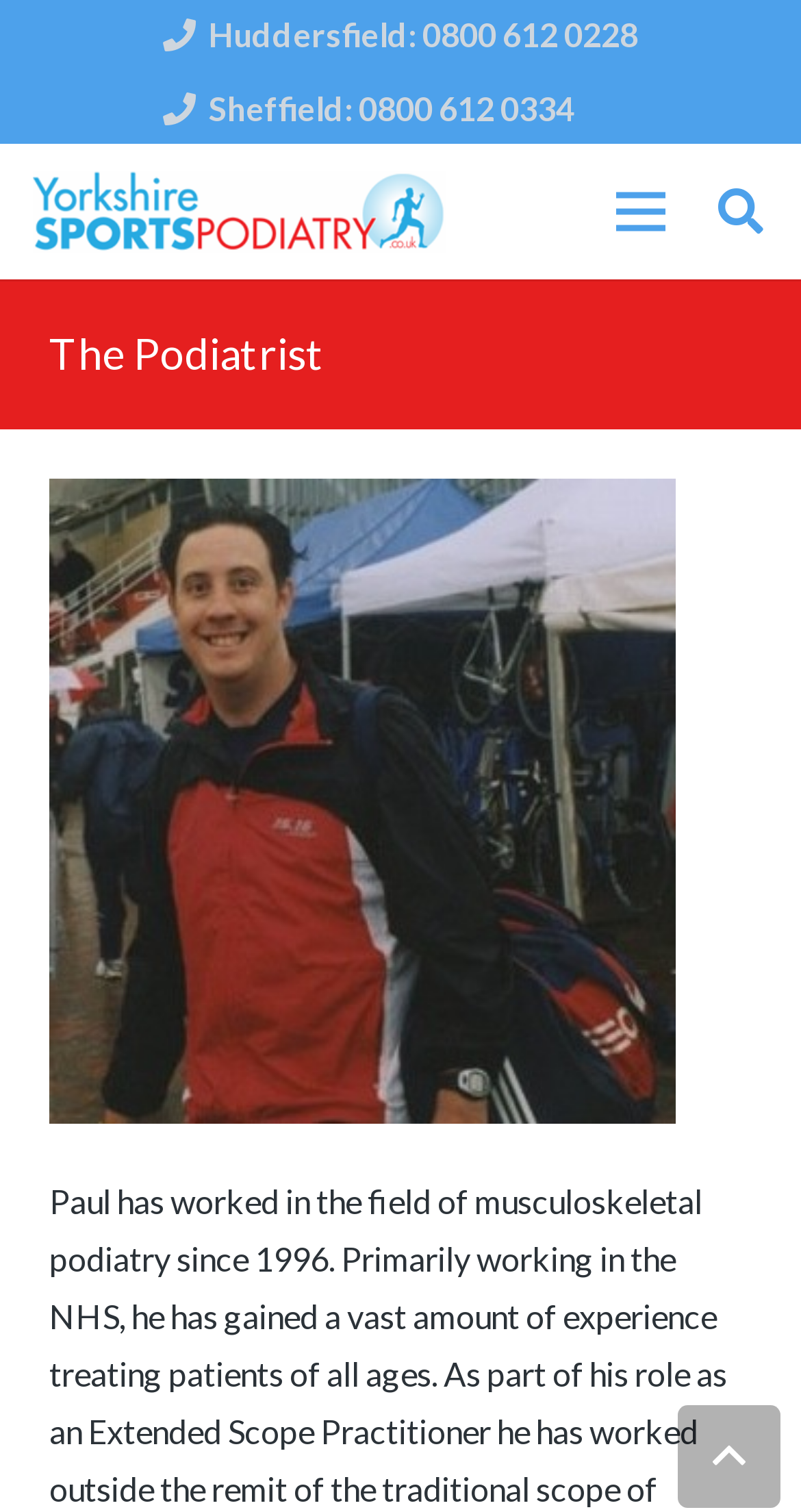Create an elaborate caption for the webpage.

The webpage is about "The Podiatrist - Yorkshire Sports Podiatry". At the top, there are two phone numbers: "Huddersfield: 0800 612 0228" and "Sheffield: 0800 612 0334", positioned side by side, taking up about half of the screen width. Below these phone numbers, there are three links: "Link", "Menu", and "Search", aligned horizontally, with "Link" on the left and "Search" on the right. 

Further down, there is a prominent heading "The Podiatrist" that spans almost the entire screen width. At the bottom right corner, there is a small icon represented by "\uf106".